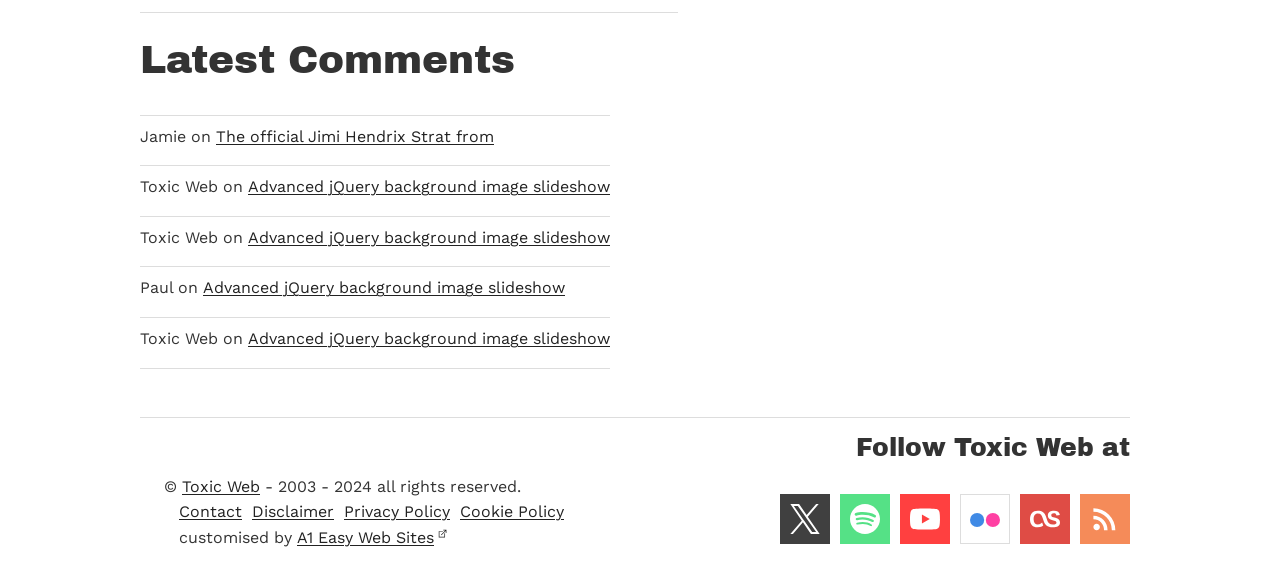Please identify the bounding box coordinates of the element's region that needs to be clicked to fulfill the following instruction: "View latest comments". The bounding box coordinates should consist of four float numbers between 0 and 1, i.e., [left, top, right, bottom].

[0.109, 0.068, 0.477, 0.143]